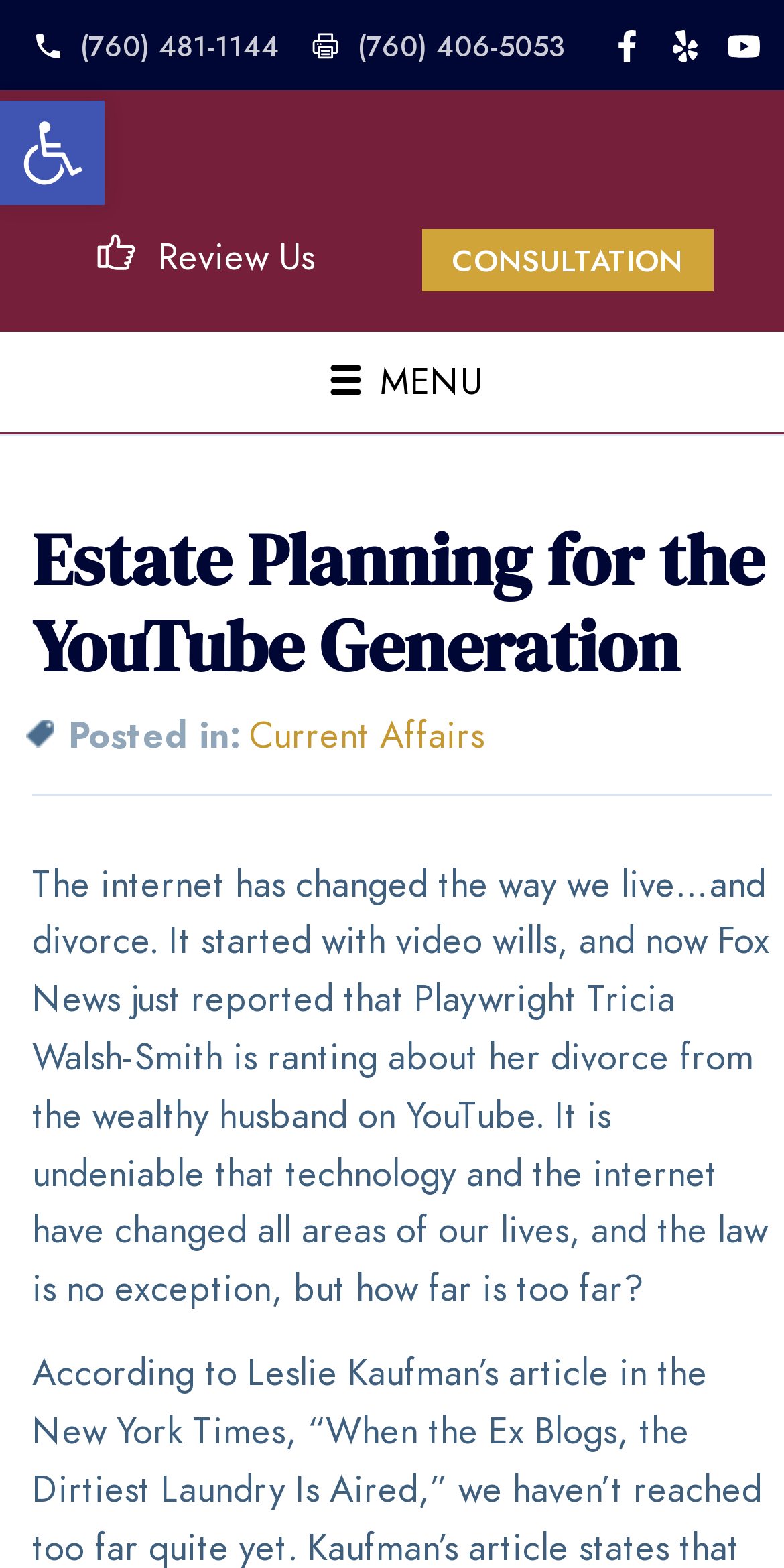What is the topic of the article? From the image, respond with a single word or brief phrase.

Divorce and technology